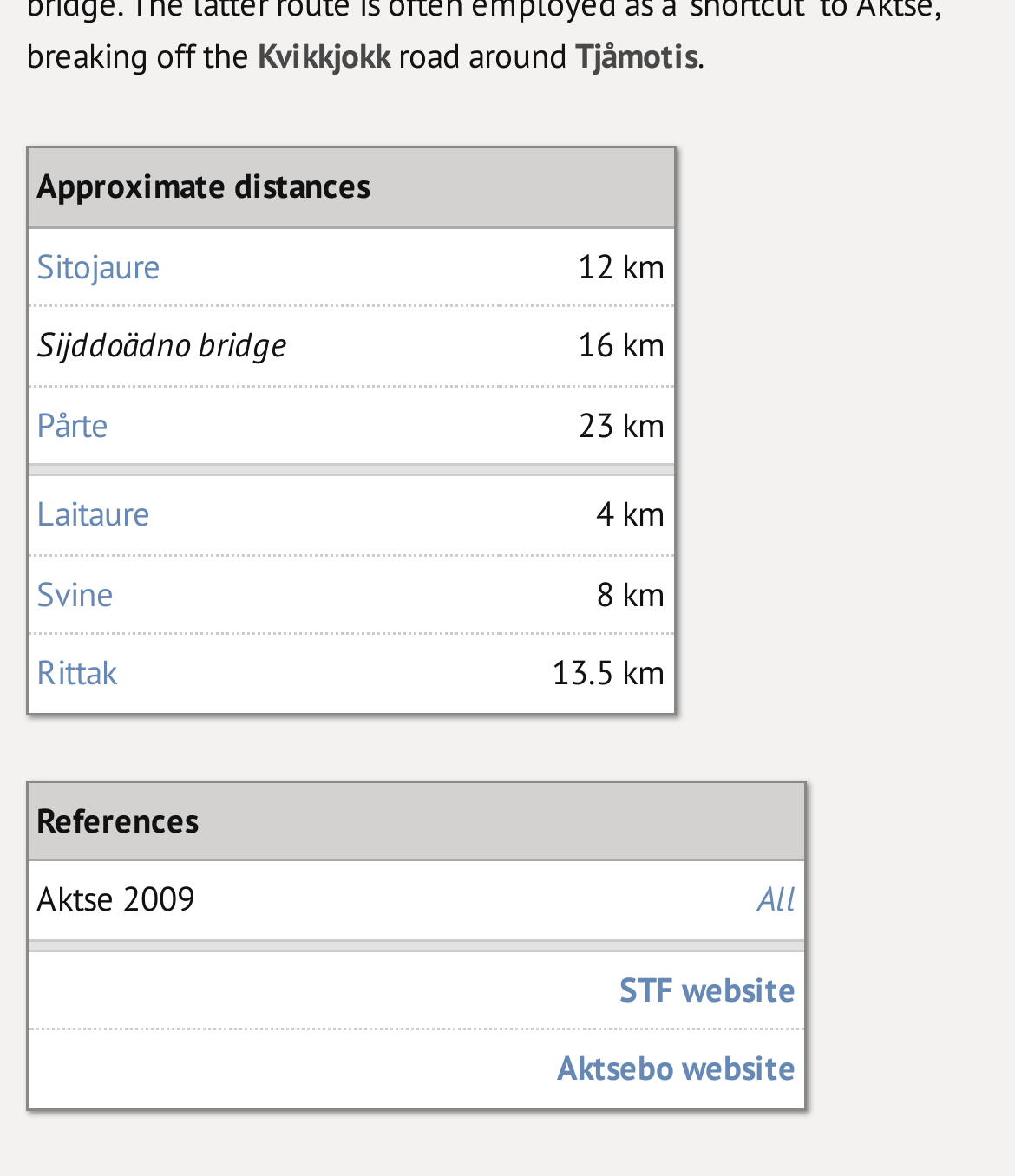Please identify the bounding box coordinates of the clickable element to fulfill the following instruction: "Click on Pårte". The coordinates should be four float numbers between 0 and 1, i.e., [left, top, right, bottom].

[0.036, 0.342, 0.108, 0.379]